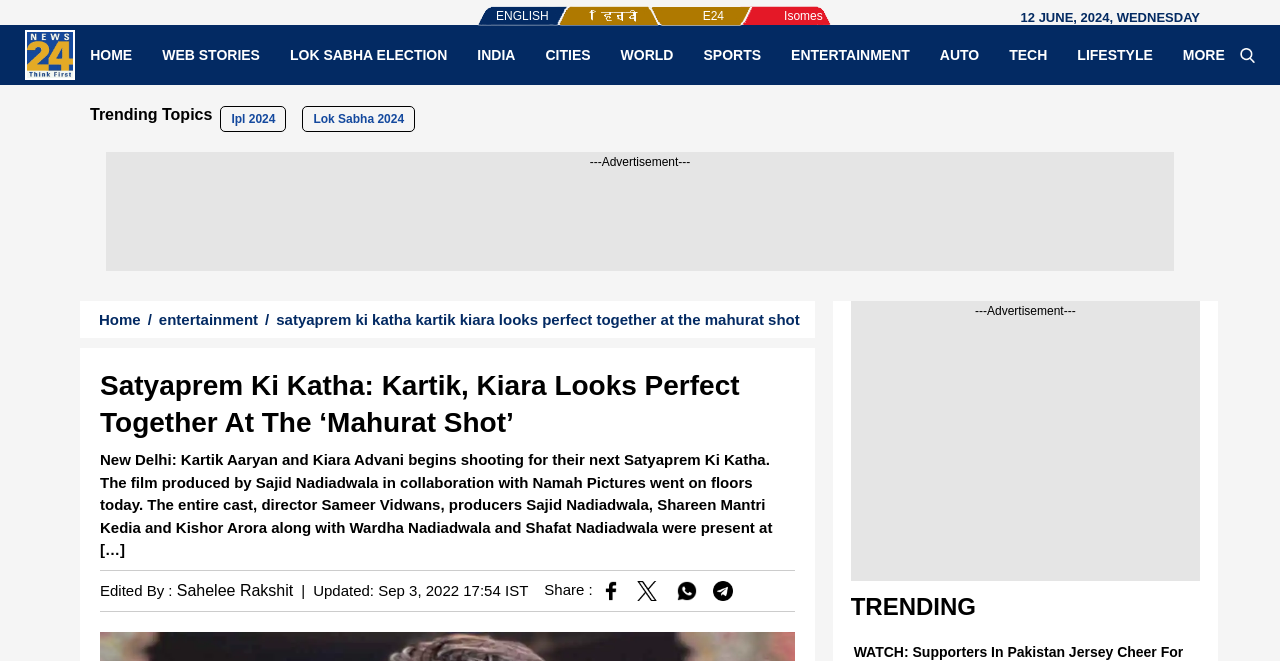Provide a thorough description of this webpage.

This webpage appears to be a news article page, specifically from a website called "news24". At the top left corner, there is a logo of "news24" accompanied by a link to the homepage. Next to it, there are several links to different categories such as "WEB STORIES", "LOK SABHA ELECTION", "INDIA", and more.

Below these links, there is a section labeled "Trending Topics" with links to popular topics like "Ipl 2024" and "Lok Sabha 2024". 

The main content of the page is an article about the film "Satyaprem Ki Katha" starring Kartik Aaryan and Kiara Advani. The article is divided into several sections, including a heading, a brief summary, and a longer description of the film's production. The article also includes information about the cast, director, and producers.

On the right side of the article, there are social media sharing links and buttons, allowing users to share the article on Facebook, Twitter, WhatsApp, and Telegram.

There are two advertisements on the page, one above the article and one below it, both labeled as "---Advertisement---". 

At the very bottom of the page, there is a section labeled "TRENDING" with a link to more trending topics.